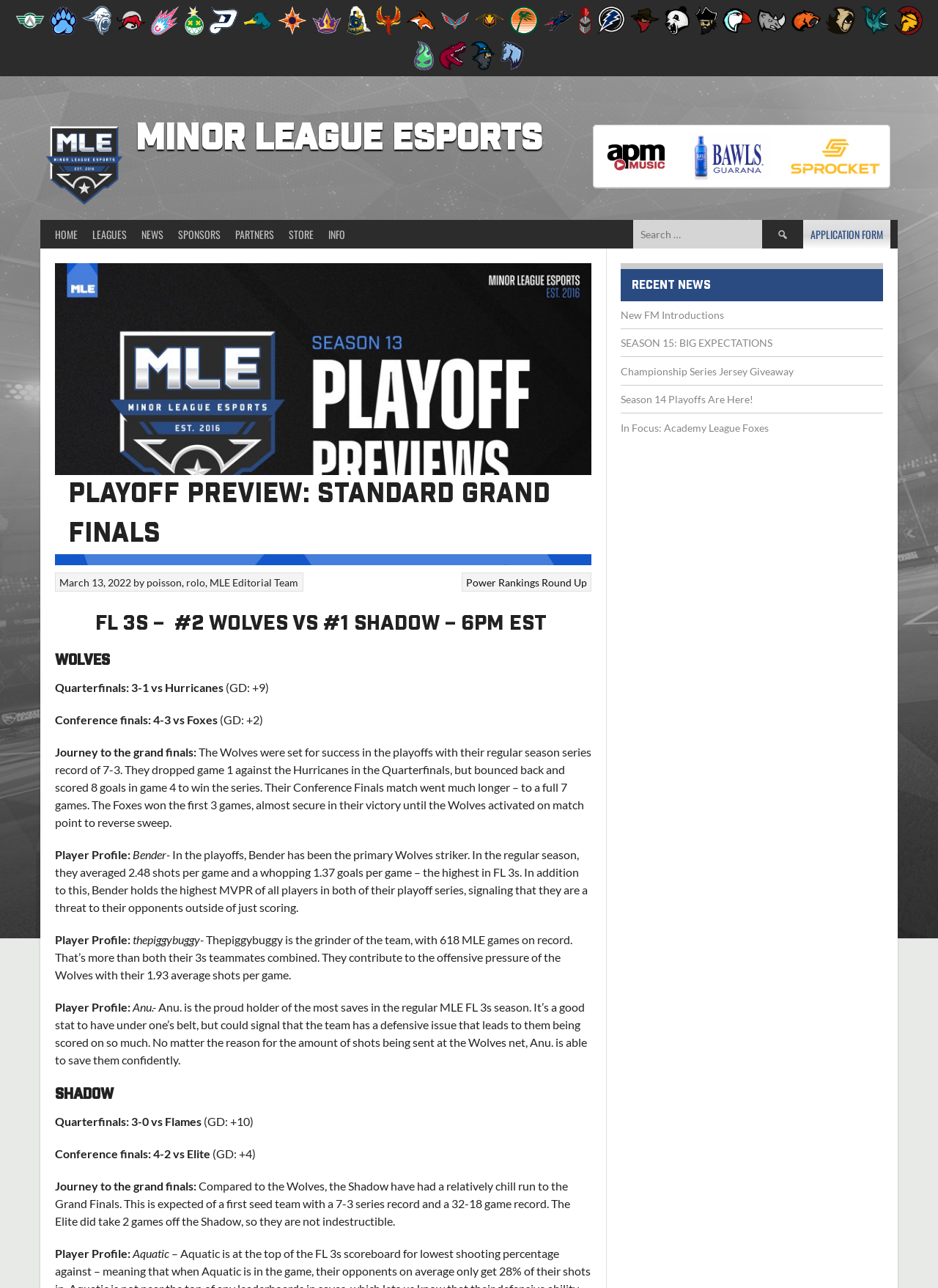Could you find the bounding box coordinates of the clickable area to complete this instruction: "read about Afterlife"?

None